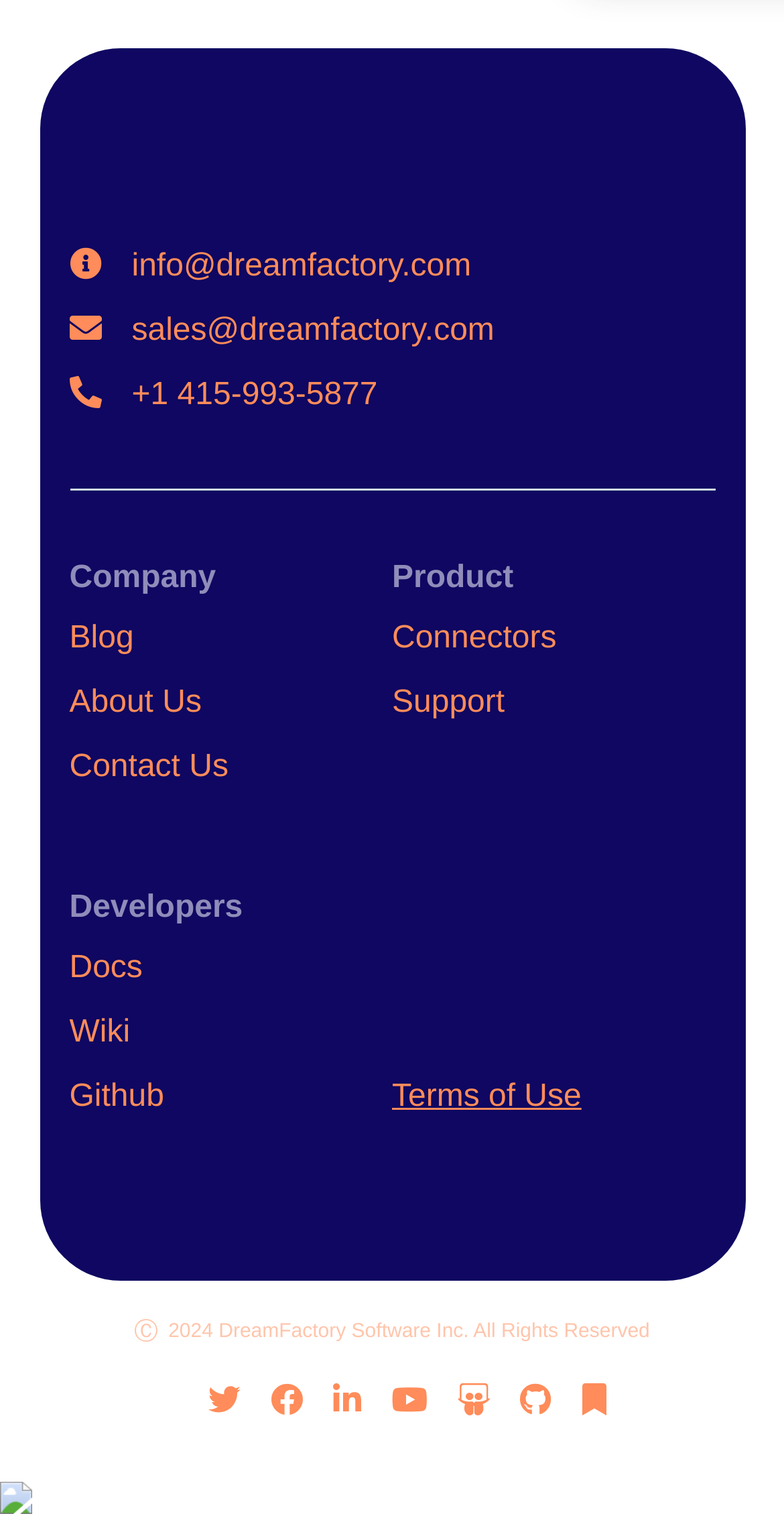Determine the bounding box coordinates of the clickable region to follow the instruction: "Read the Terms of Use".

[0.5, 0.709, 0.742, 0.731]